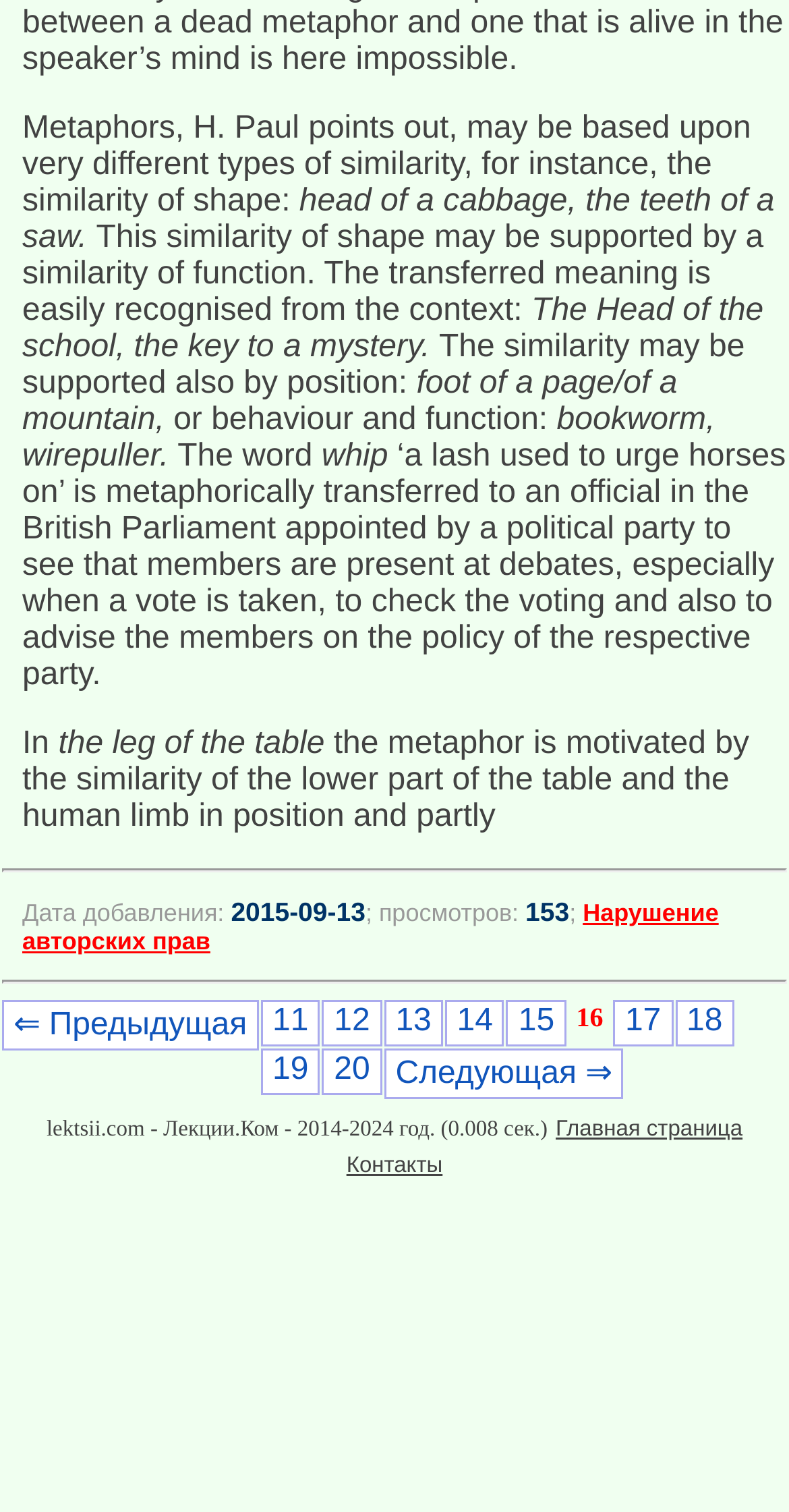Determine the bounding box for the described HTML element: "Главная страница". Ensure the coordinates are four float numbers between 0 and 1 in the format [left, top, right, bottom].

[0.704, 0.738, 0.941, 0.755]